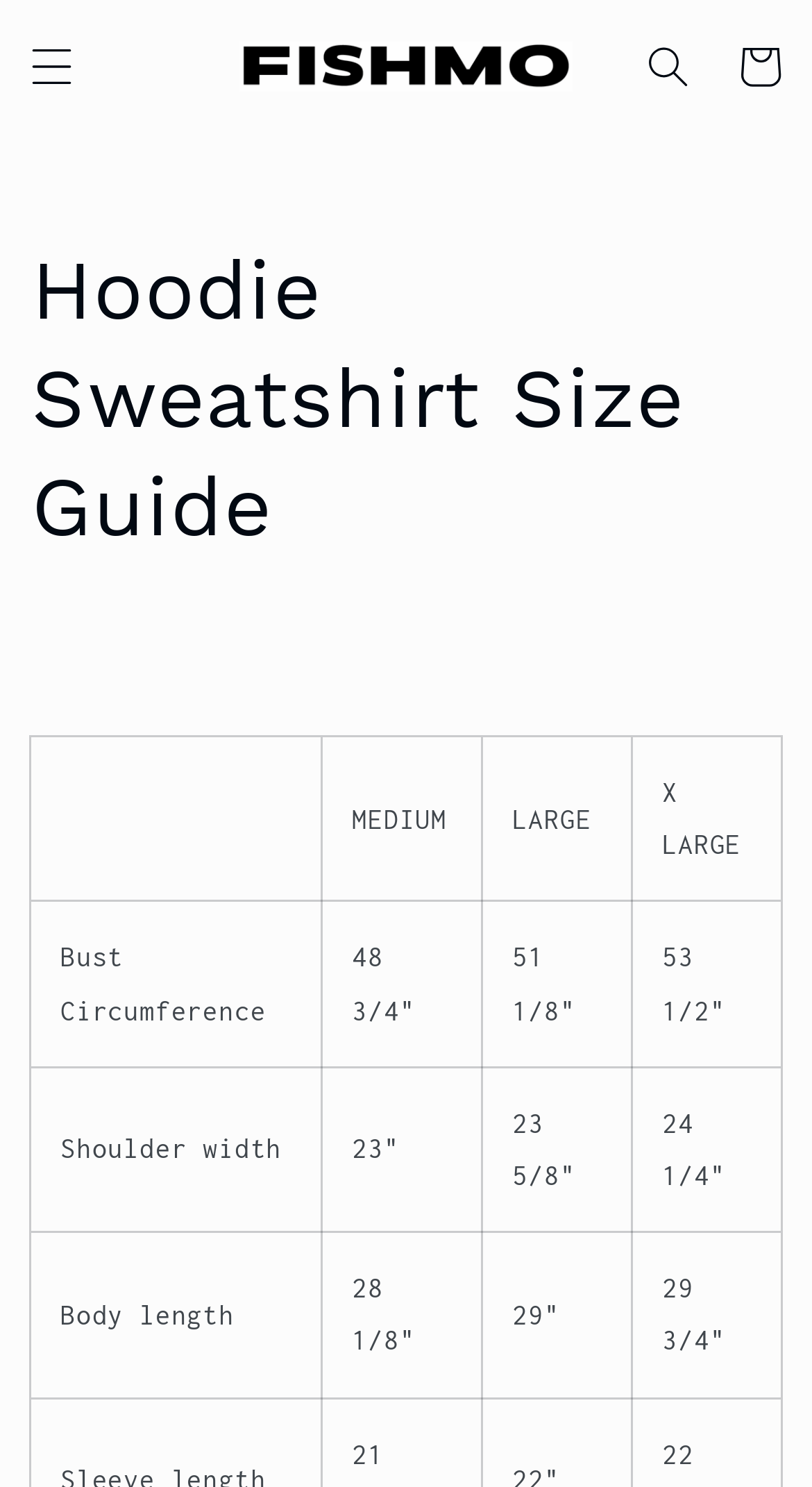What is the purpose of this webpage?
Look at the image and respond with a single word or a short phrase.

Size guide